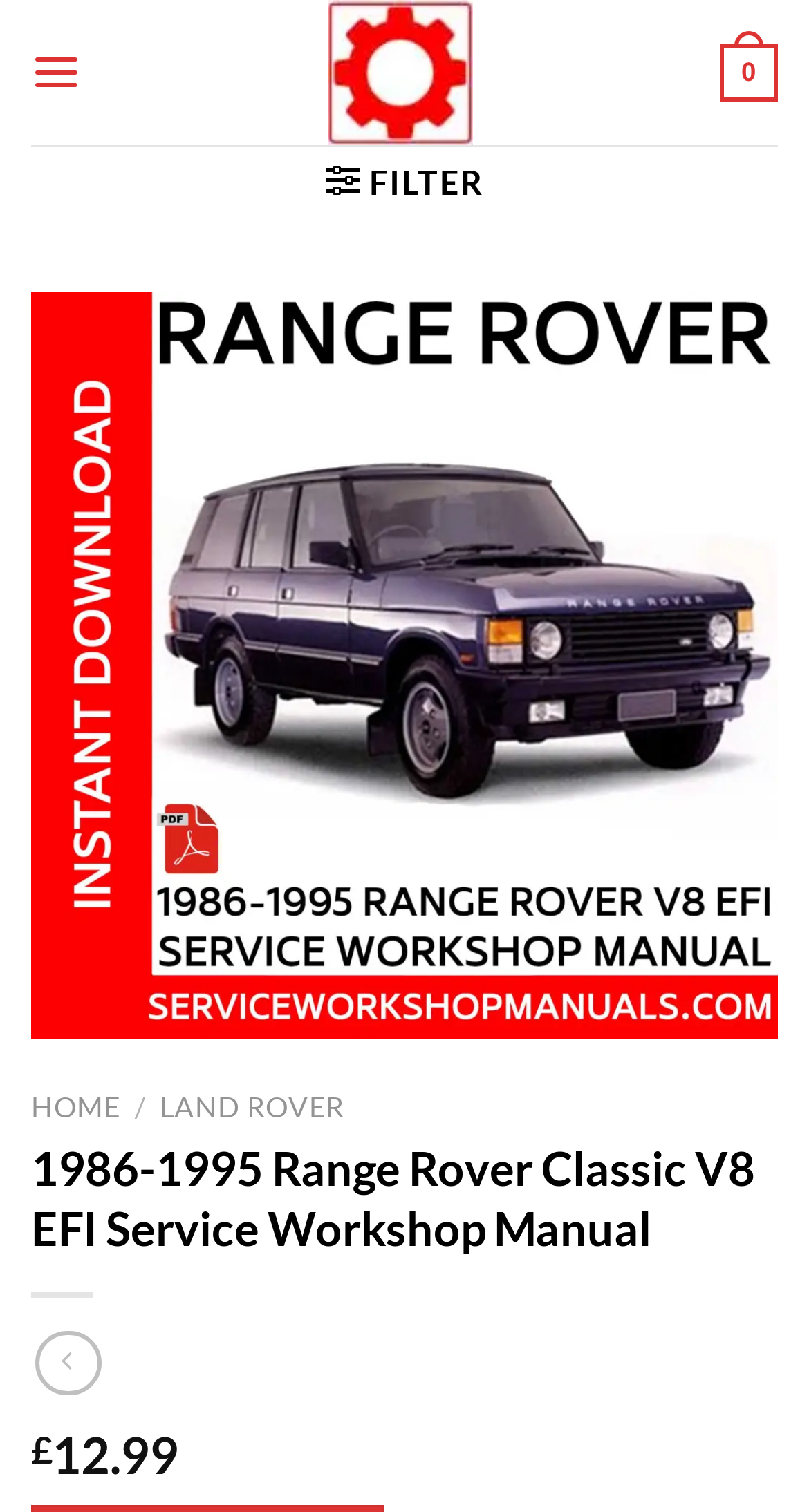Provide an in-depth caption for the elements present on the webpage.

The webpage appears to be a product page for a service workshop manual for the 1986-1995 Range Rover Classic V8 EFI. At the top of the page, there is a link to "Service Workshop Manuals" accompanied by an image with the same text. 

To the left of the top section, there is a menu link labeled "Menu" which is not expanded. On the right side of the top section, there is a link labeled "0" followed by a filter icon and a link to the product title "1986-1995 Range Rover Classic V8 EFI Service Workshop Manual". Below the product title, there is a large image of the manual's cover.

Below the top section, there are navigation links to "HOME" and "LAND ROVER" separated by a slash. The main content of the page is headed by a heading element with the same product title as before. At the bottom of the page, there is a shopping cart icon and the price of the manual, £12.99.